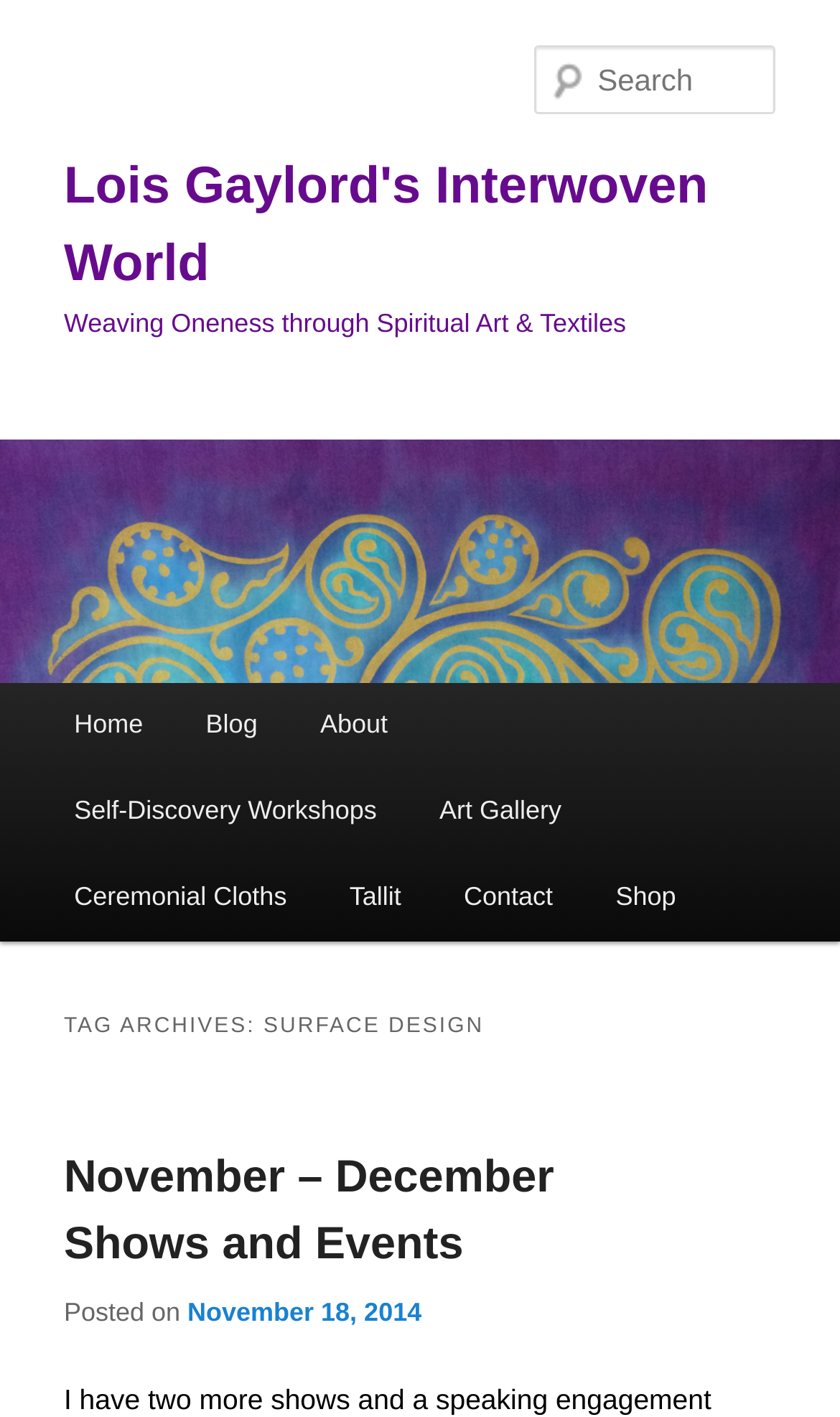Locate the bounding box coordinates of the clickable region to complete the following instruction: "View Art Gallery."

[0.486, 0.542, 0.706, 0.603]